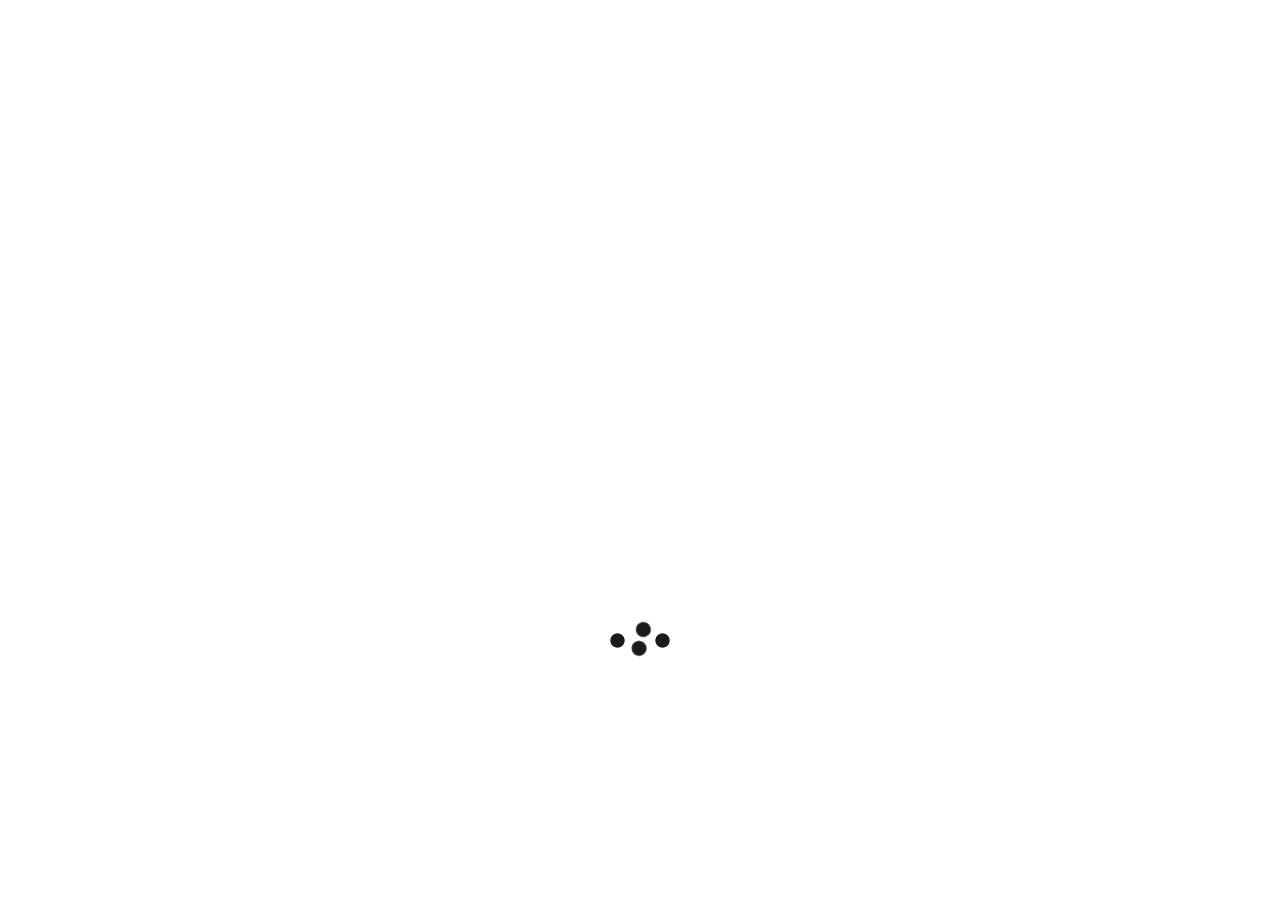Please extract and provide the main headline of the webpage.

Navajo nation voices concerns over human remains on upcoming lunar mission.